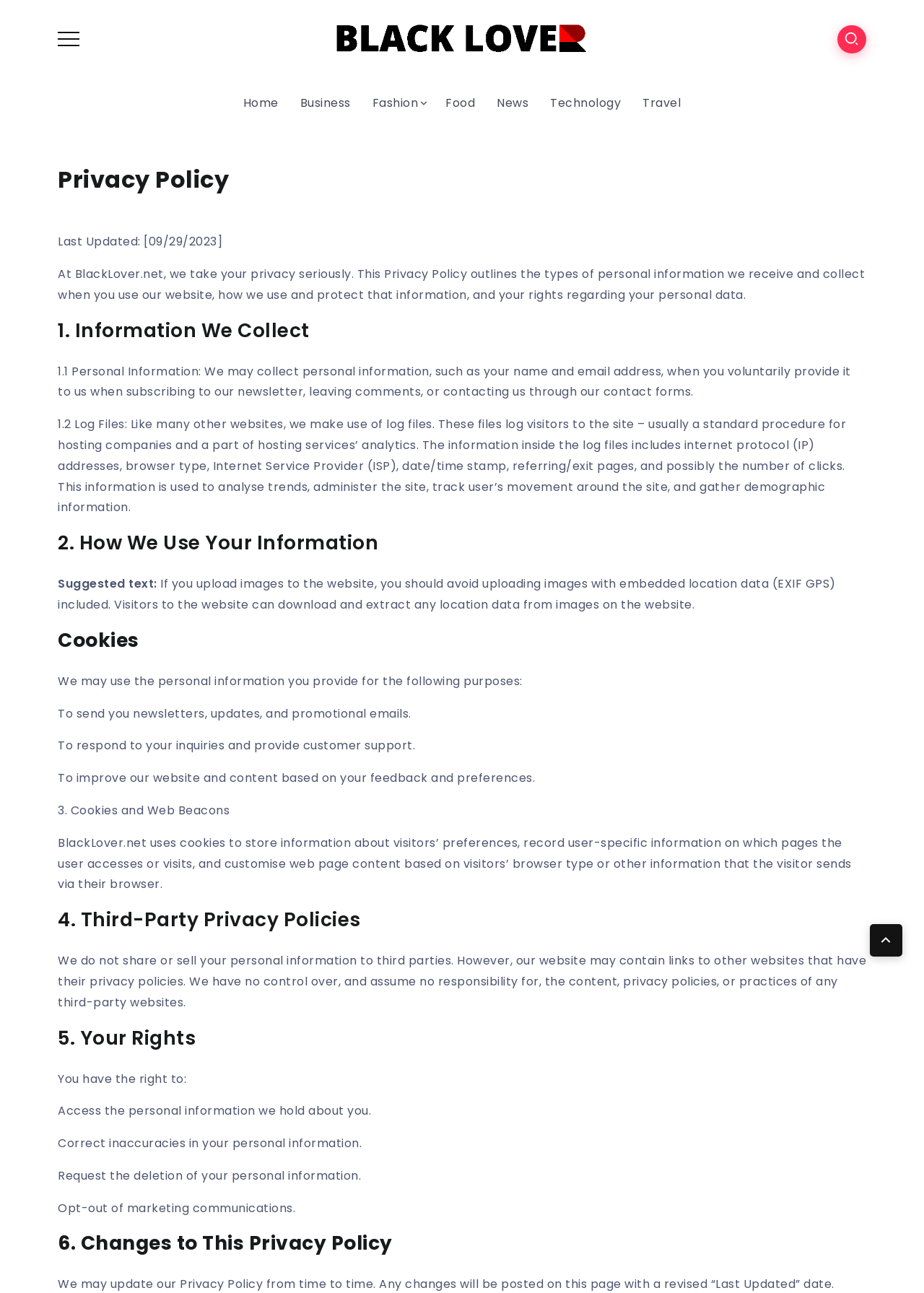Determine the bounding box coordinates of the region that needs to be clicked to achieve the task: "Click the 'Home' link".

[0.257, 0.071, 0.308, 0.089]